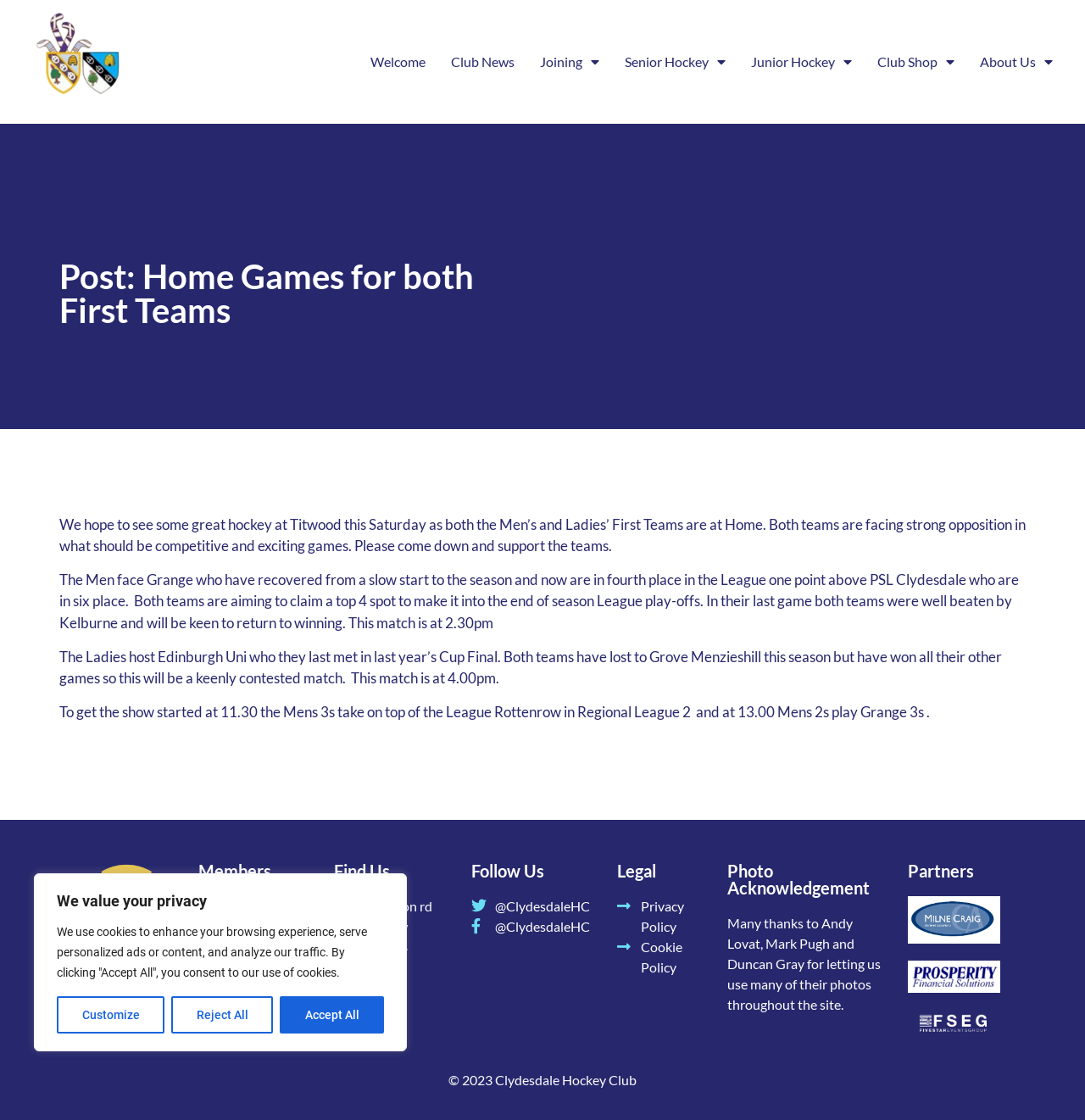Please study the image and answer the question comprehensively:
What is the name of the university team that the Ladies' First Team is playing?

I found the answer by reading the text 'The Ladies host Edinburgh Uni who they last met in last year’s Cup Final.' which indicates the name of the university team that the Ladies' First Team is playing.